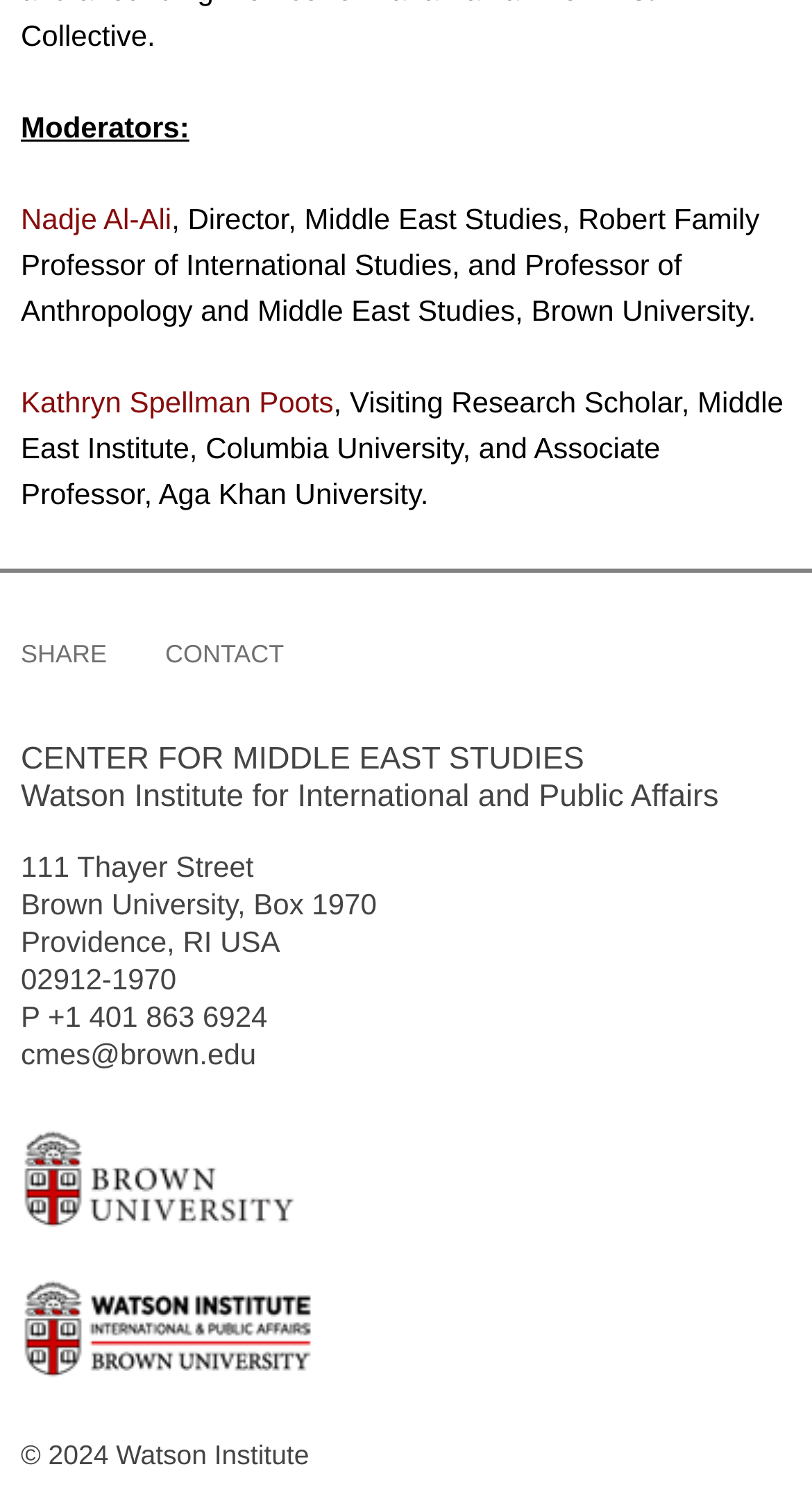Determine the bounding box coordinates of the region I should click to achieve the following instruction: "Learn more about Nadje Al-Ali". Ensure the bounding box coordinates are four float numbers between 0 and 1, i.e., [left, top, right, bottom].

[0.026, 0.134, 0.211, 0.156]